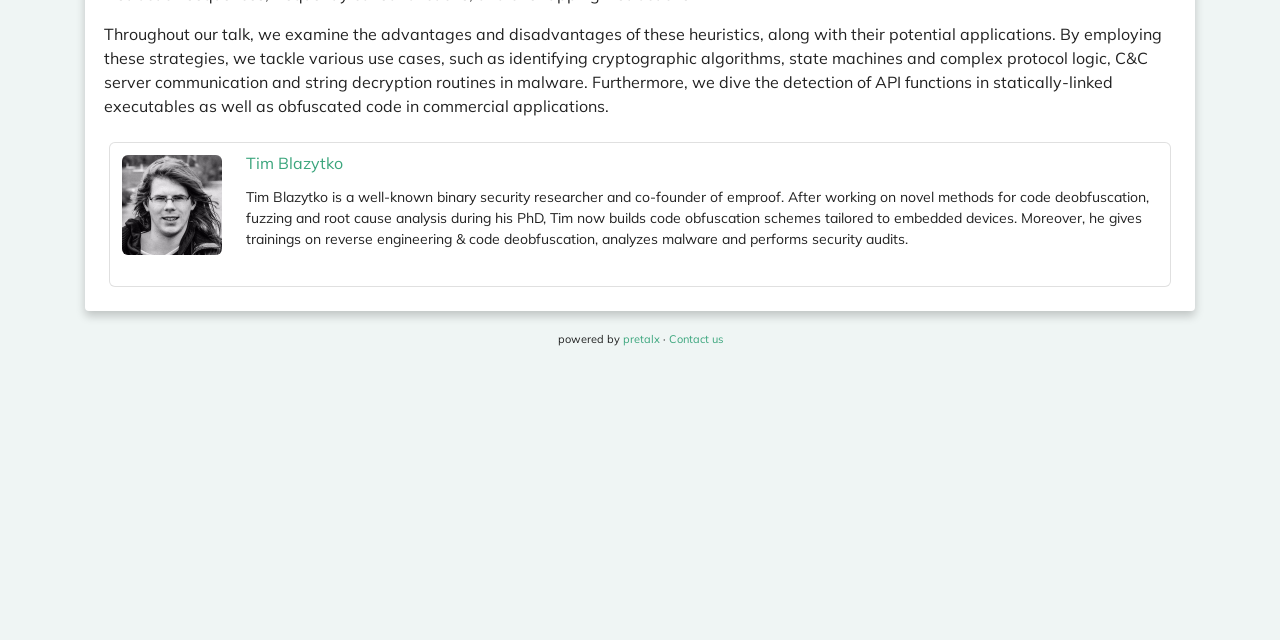Given the description pretalx, predict the bounding box coordinates of the UI element. Ensure the coordinates are in the format (top-left x, top-left y, bottom-right x, bottom-right y) and all values are between 0 and 1.

[0.486, 0.518, 0.515, 0.54]